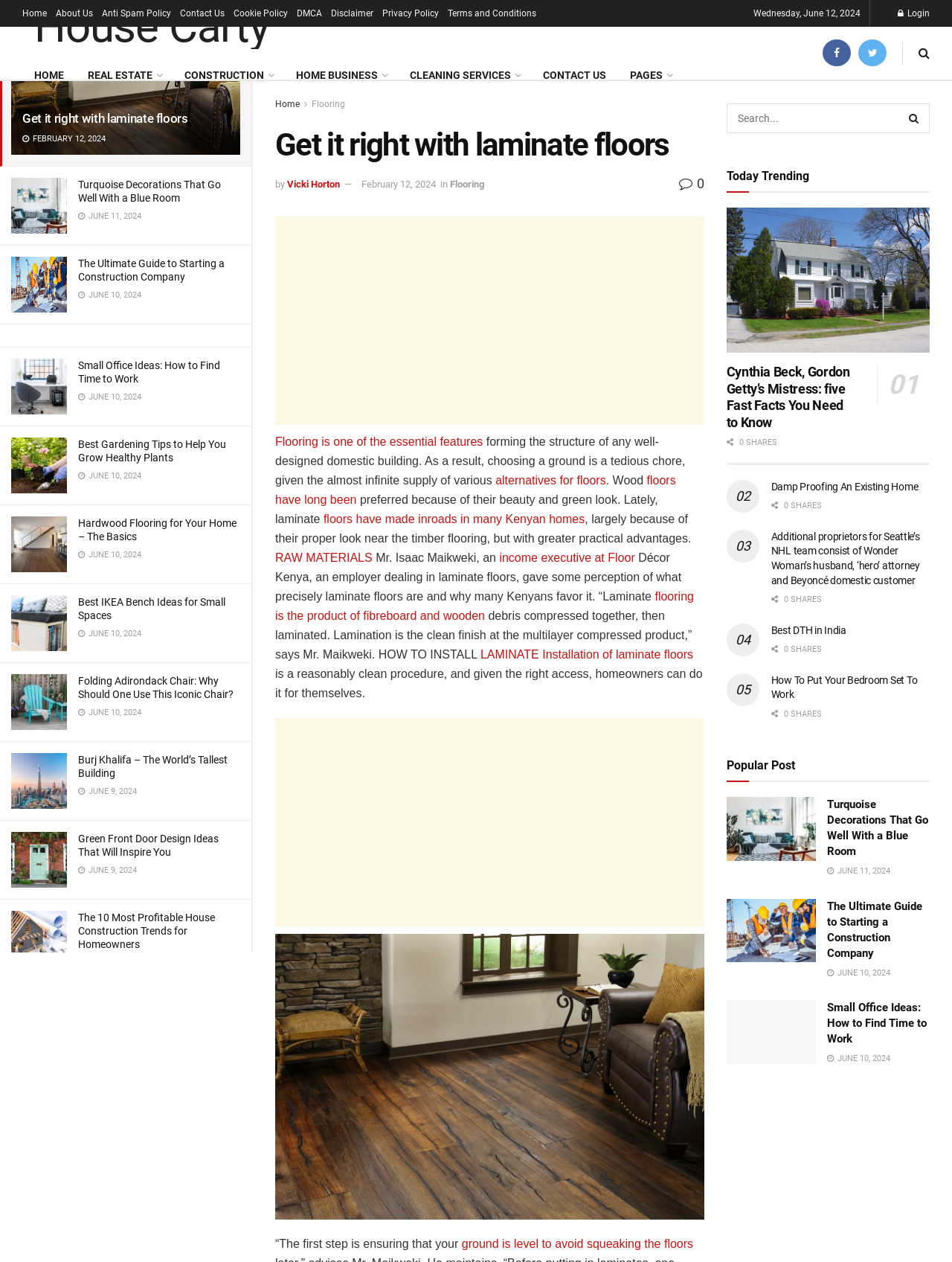Please identify the bounding box coordinates of the element I should click to complete this instruction: 'Visit the 'Home' page'. The coordinates should be given as four float numbers between 0 and 1, like this: [left, top, right, bottom].

[0.023, 0.0, 0.049, 0.021]